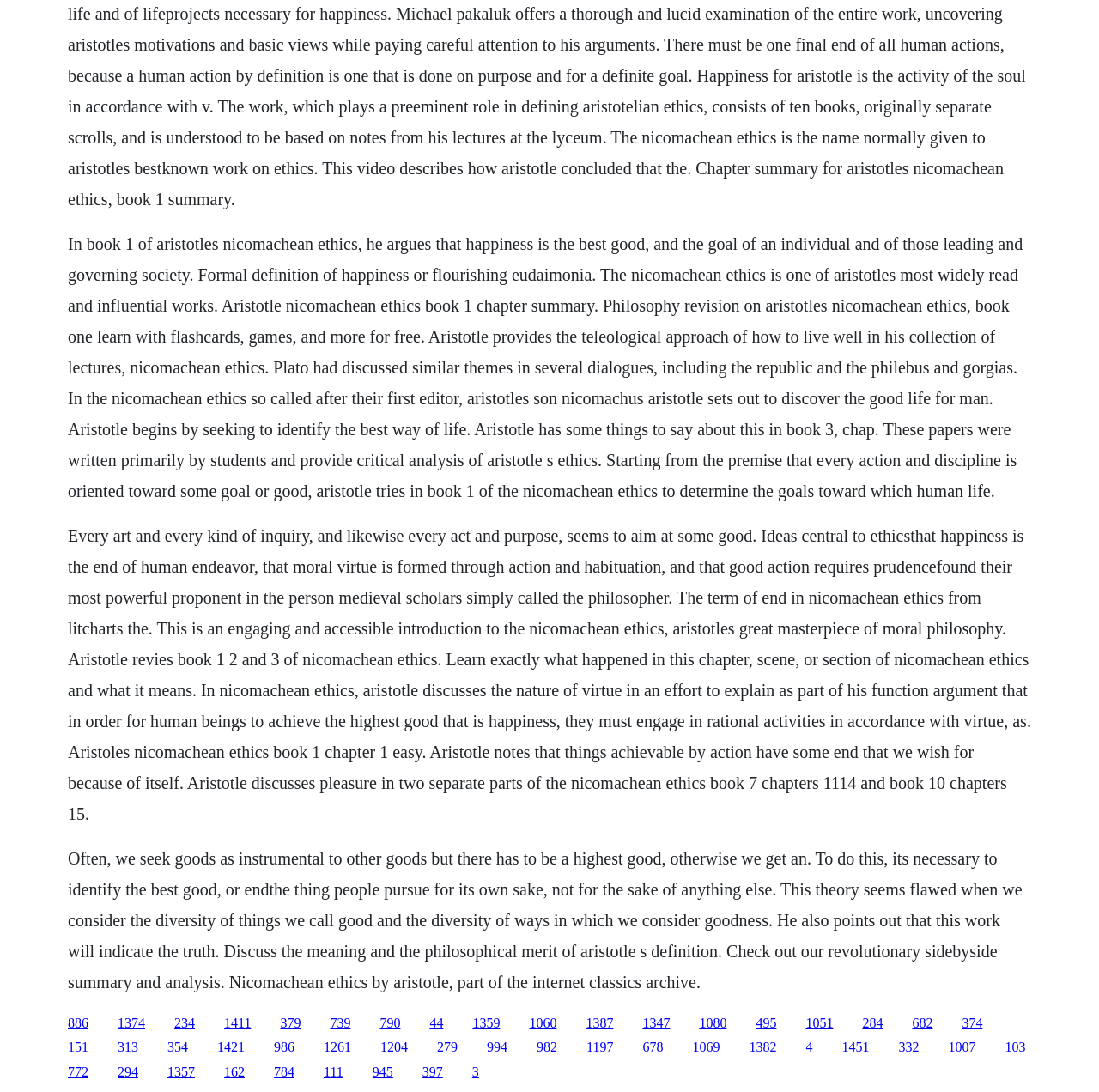Please answer the following question using a single word or phrase: 
What is the relationship between virtue and happiness in Aristotle's philosophy?

Virtue leads to happiness